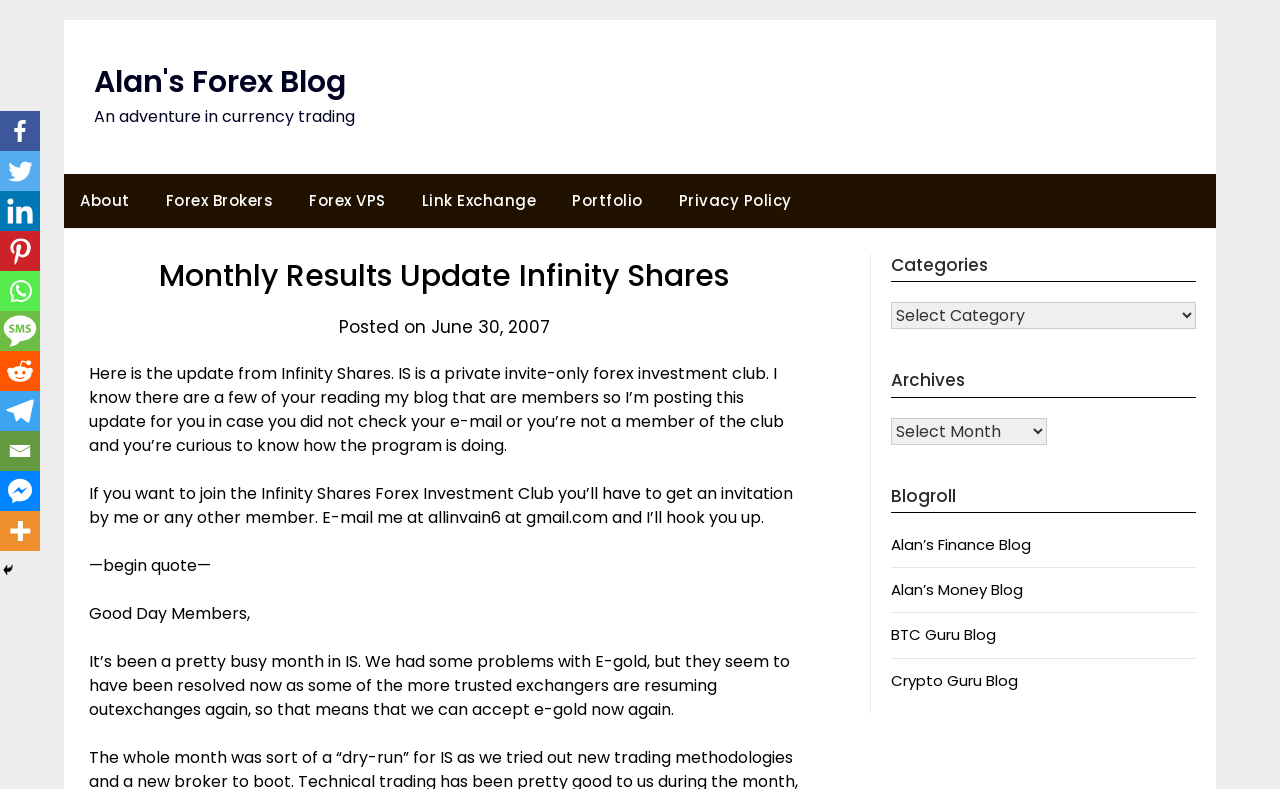Determine the bounding box coordinates of the region I should click to achieve the following instruction: "Click on the 'Alan’s Finance Blog' link". Ensure the bounding box coordinates are four float numbers between 0 and 1, i.e., [left, top, right, bottom].

[0.696, 0.676, 0.806, 0.703]